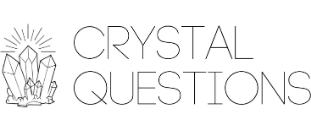Explain the image thoroughly, highlighting all key elements.

The image features the logo of "Crystal Questions," showcasing stylized crystal formations with a radiant design. This emblem encapsulates the essence of the brand, which focuses on various aspects of crystals, including their meanings, properties, and benefits. The clean, minimalistic font emphasizes clarity and sophistication, appealing to a community interested in crystal healing and metaphysical properties. The logo sets the tone for insightful discussions and explorations surrounding the world of crystals, making it a fitting representation for the accompanying content.